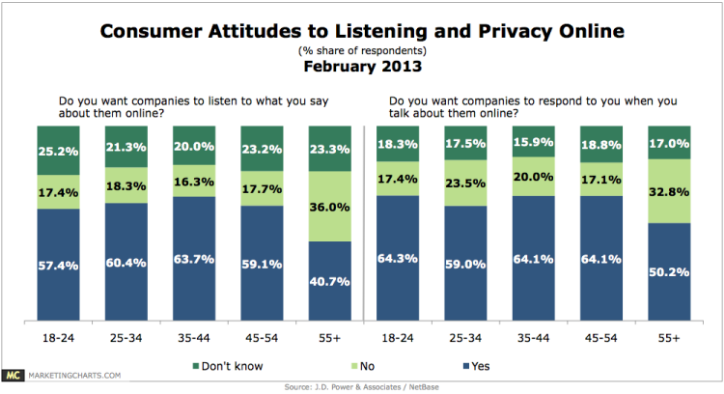Provide a comprehensive description of the image.

The image presents a bar graph titled "Consumer Attitudes to Listening and Privacy Online," summarizing survey responses from February 2013 on whether individuals want companies to engage with them on social media. It categorizes responses based on age groups: 18-24, 25-34, 45-54, and 55+. The graph illustrates two key questions: 

1. Whether consumers want companies to listen to what they say about them online.
2. Whether they want companies to respond when they talk about them online.

Each age group displays a range of responses, with notable percentages indicating the desire for engagement. For instance, the majority of the 18-24 age group shows significant interest in companies responding to their comments, as evidenced by nearly 58% answering "Yes" to the second question. Conversely, a small segment across all groups indicates uncertainty or disinterest, with the "Don't know" responses and "No" being less pronounced than "Yes."

This data highlights the importance of social media engagement for businesses, stressing that merely having a presence online is not enough; active listening and interaction are crucial to meeting consumer expectations and fostering positive relationships.